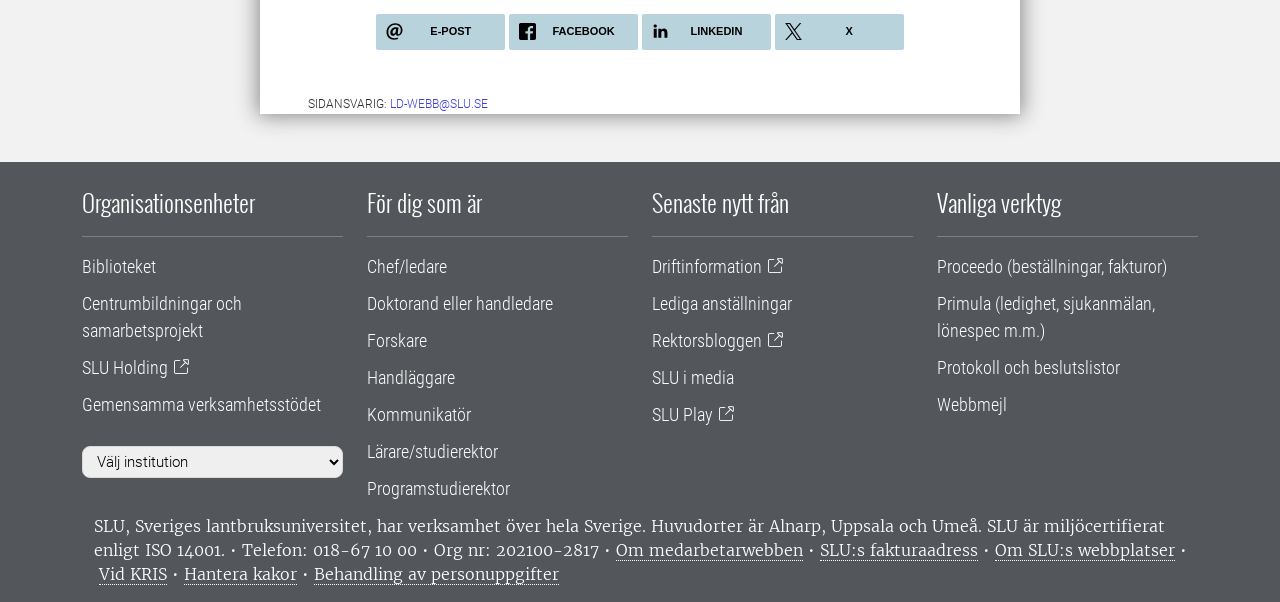Determine the bounding box coordinates for the area that should be clicked to carry out the following instruction: "View Driftinformation".

[0.509, 0.425, 0.611, 0.46]